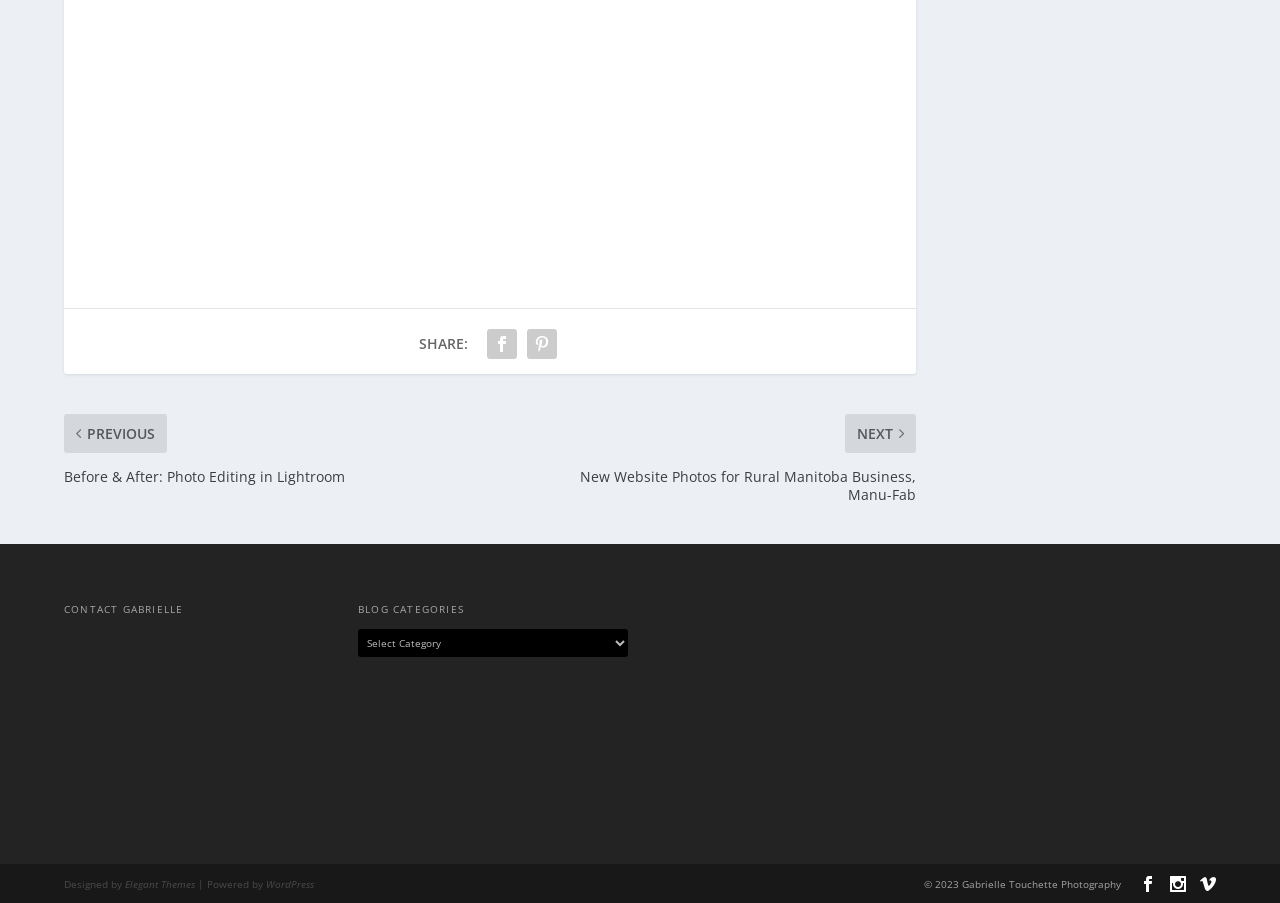Please provide the bounding box coordinate of the region that matches the element description: WordPress. Coordinates should be in the format (top-left x, top-left y, bottom-right x, bottom-right y) and all values should be between 0 and 1.

[0.208, 0.97, 0.245, 0.985]